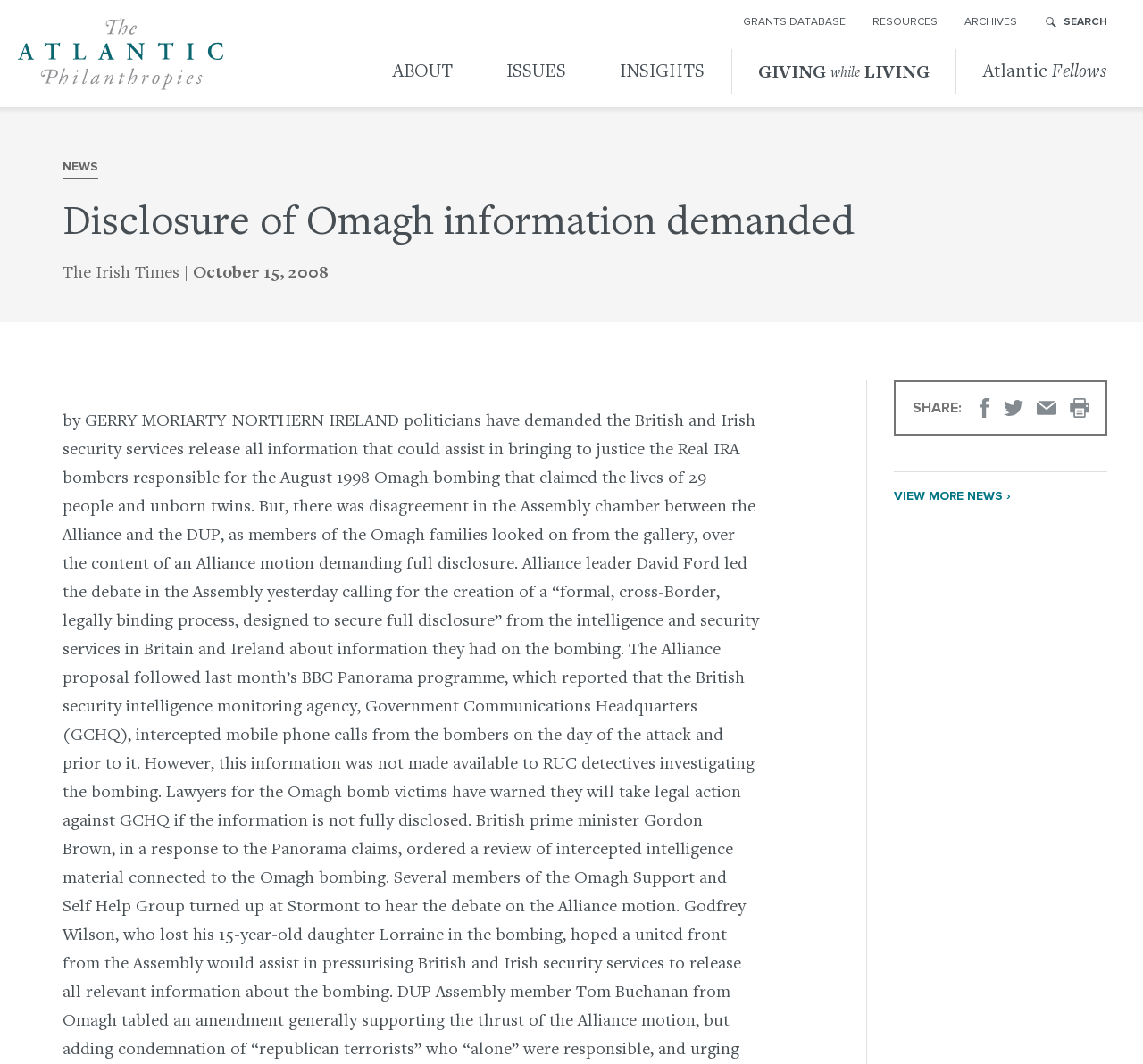Please specify the bounding box coordinates of the element that should be clicked to execute the given instruction: 'Go to GRANTS DATABASE'. Ensure the coordinates are four float numbers between 0 and 1, expressed as [left, top, right, bottom].

[0.65, 0.008, 0.74, 0.034]